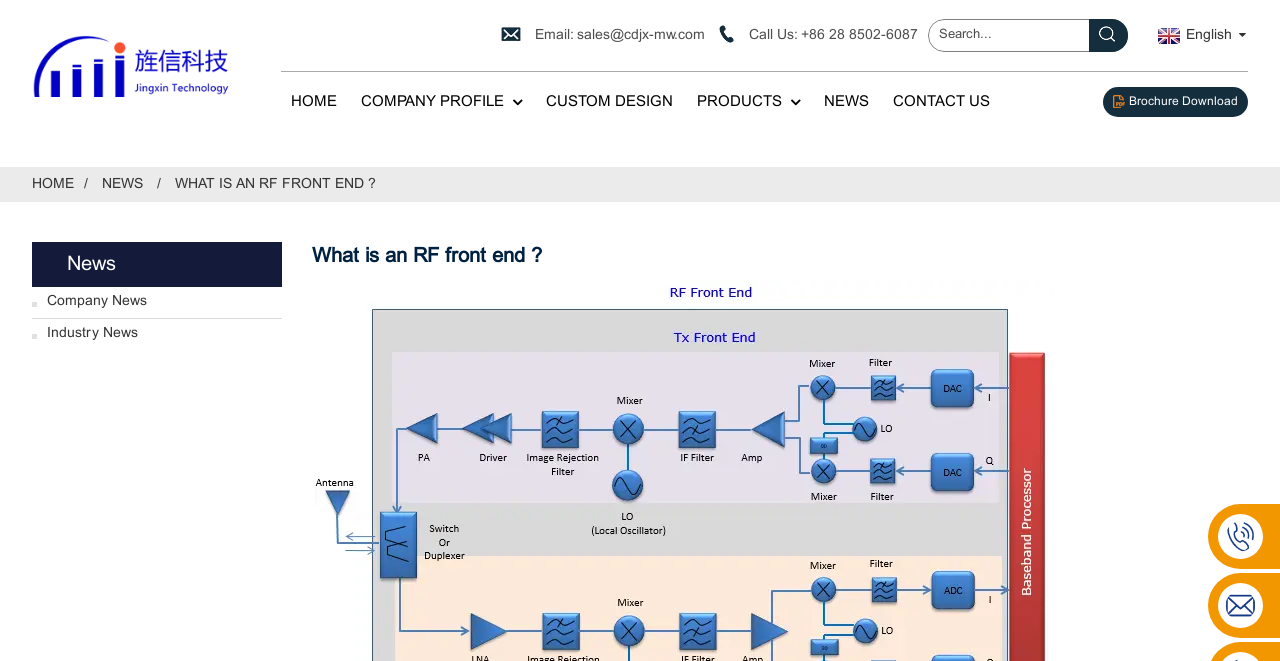Please find the bounding box coordinates of the section that needs to be clicked to achieve this instruction: "Download brochure".

[0.862, 0.132, 0.975, 0.177]